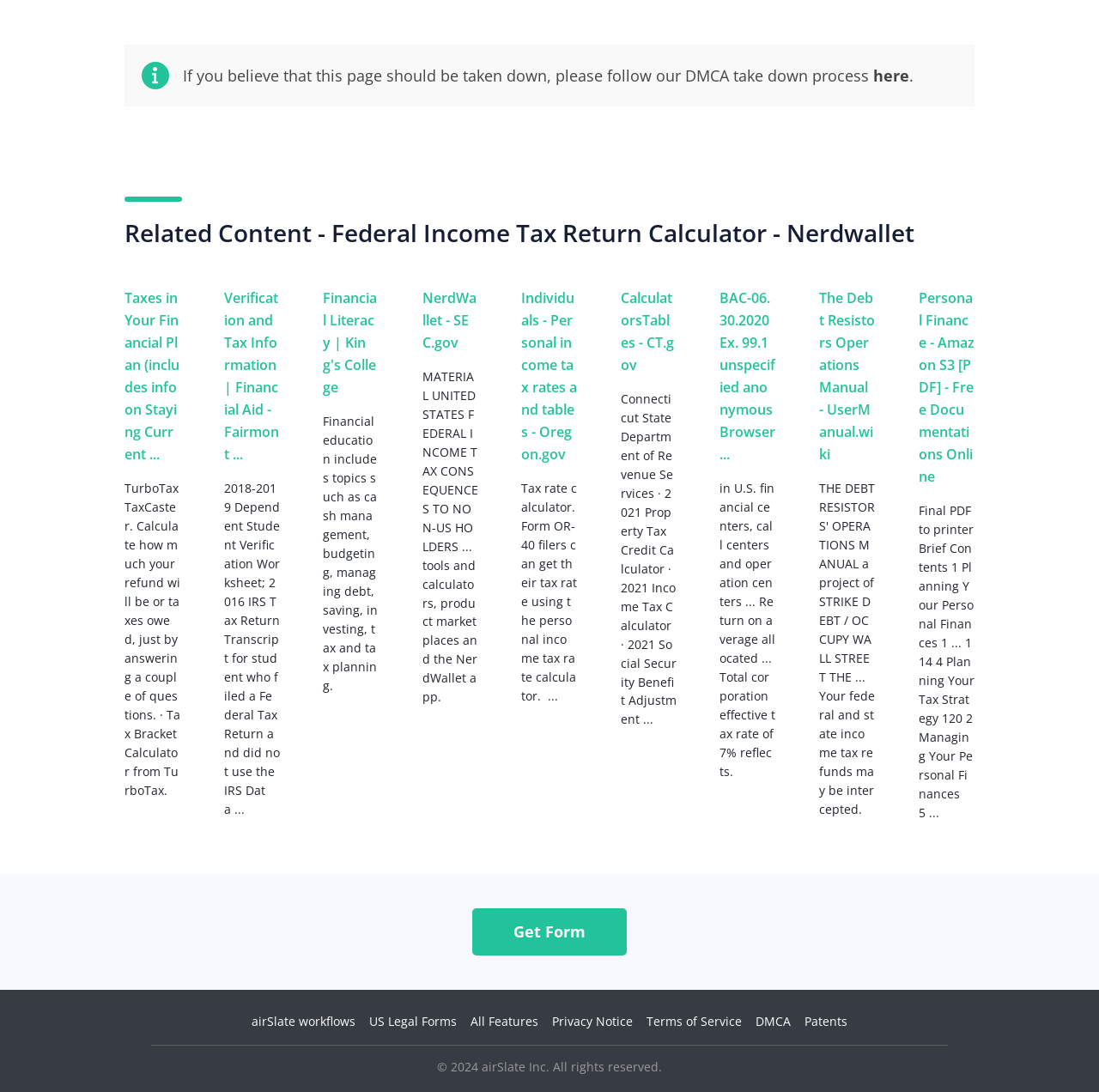Highlight the bounding box coordinates of the element you need to click to perform the following instruction: "View Russian Dolls."

None